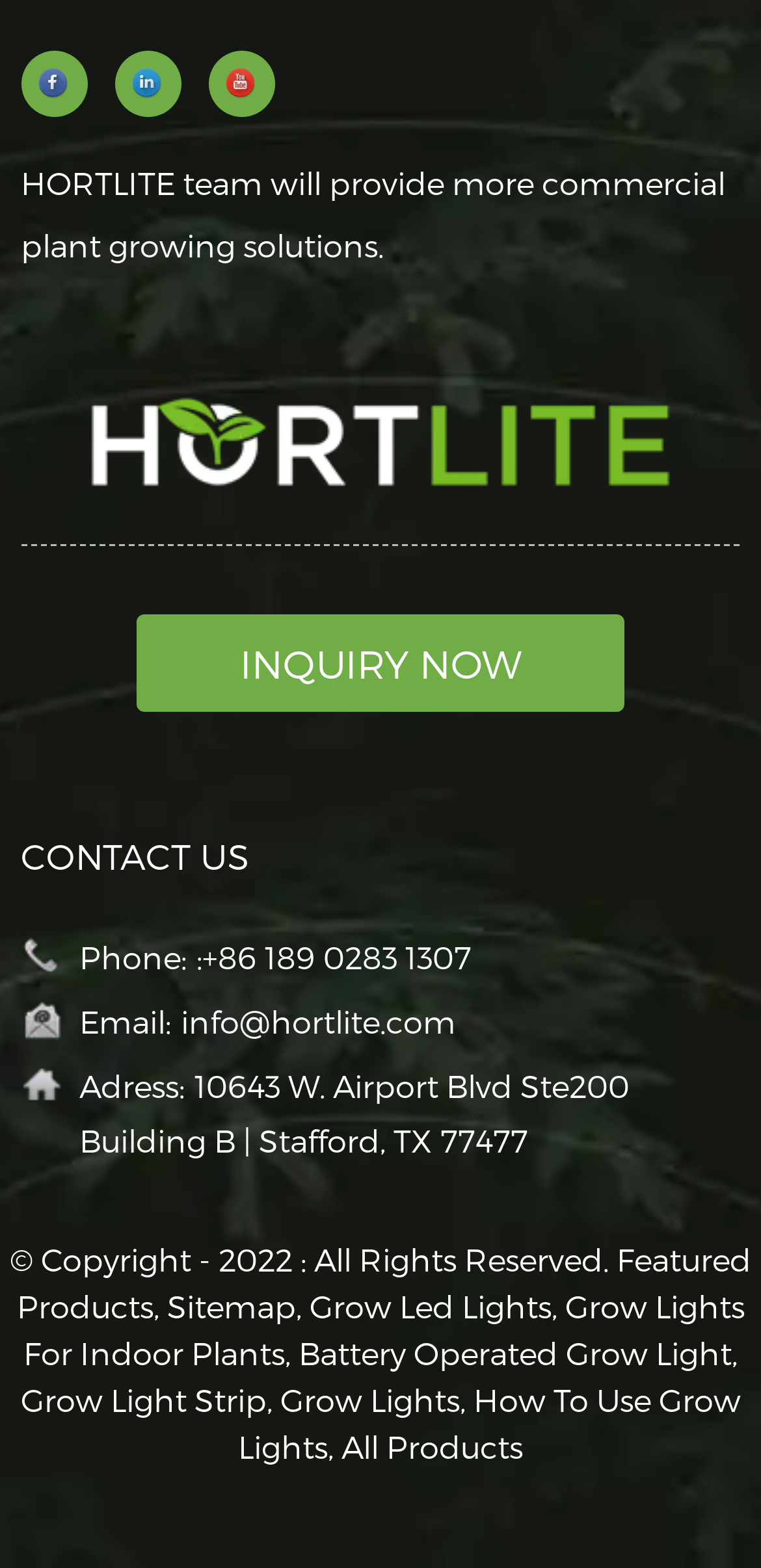Please answer the following question using a single word or phrase: 
What is the company's address?

10643 W. Airport Blvd Ste200 Building B | Stafford, TX 77477